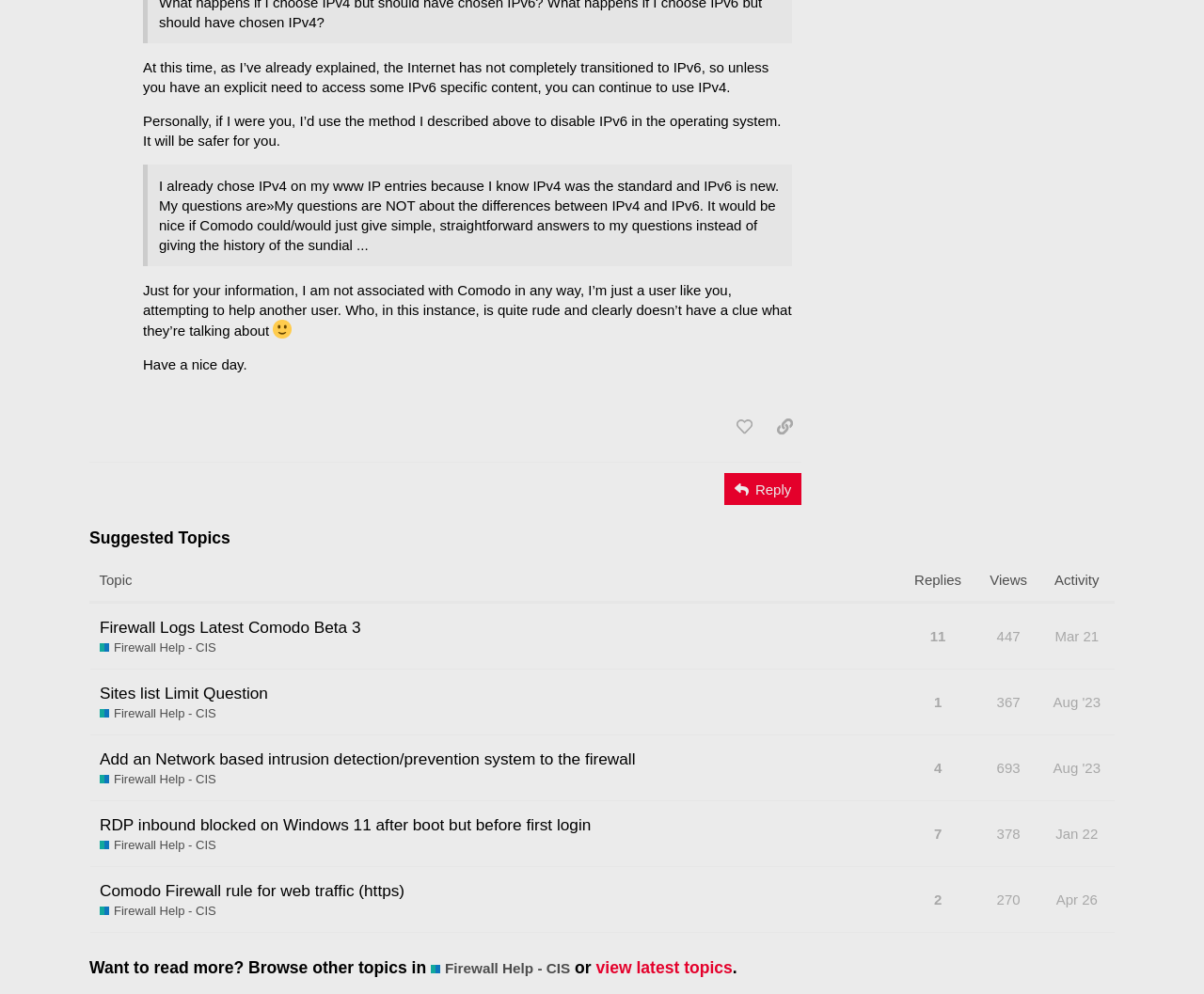Provide a thorough and detailed response to the question by examining the image: 
How many replies does the topic 'Firewall Logs Latest Comodo Beta 3 Firewall Help - CIS' have?

The topic 'Firewall Logs Latest Comodo Beta 3 Firewall Help - CIS' has 11 replies, which can be seen in the gridcell 'This topic has 11 replies' in the first row of the table.